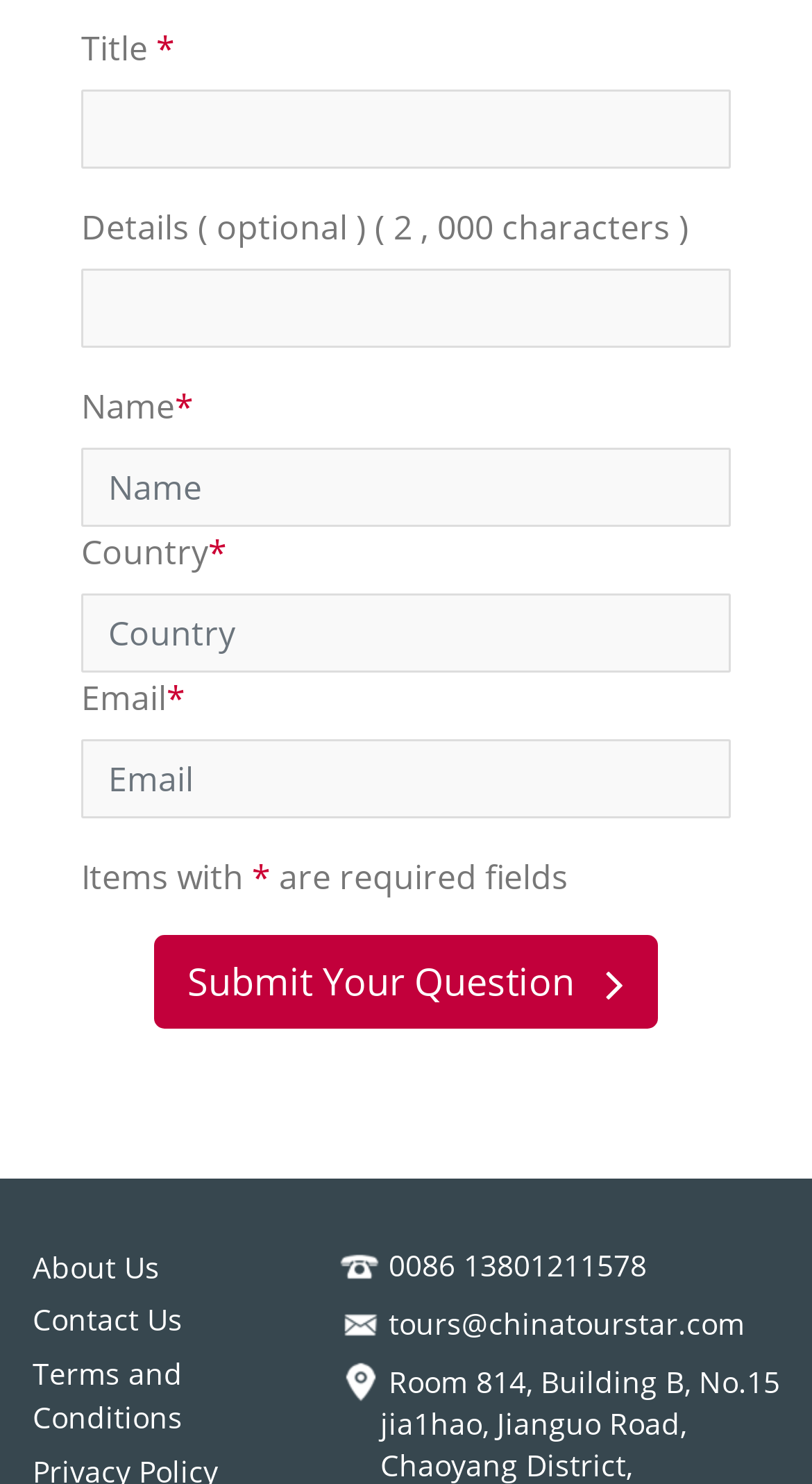Select the bounding box coordinates of the element I need to click to carry out the following instruction: "Learn about Health and Fitness".

None